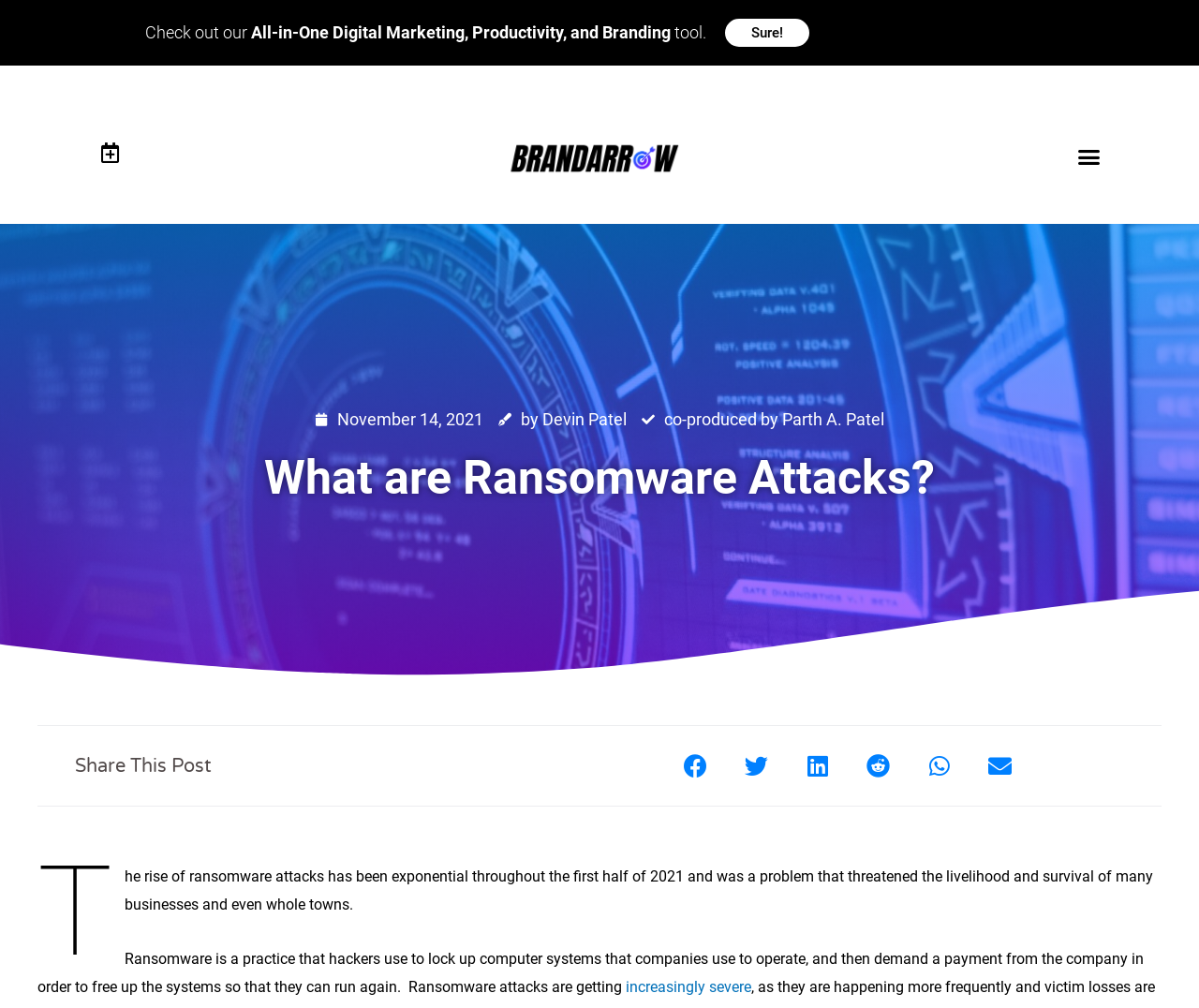Provide a short answer using a single word or phrase for the following question: 
What is the purpose of the button 'Menu Toggle'?

To toggle the menu